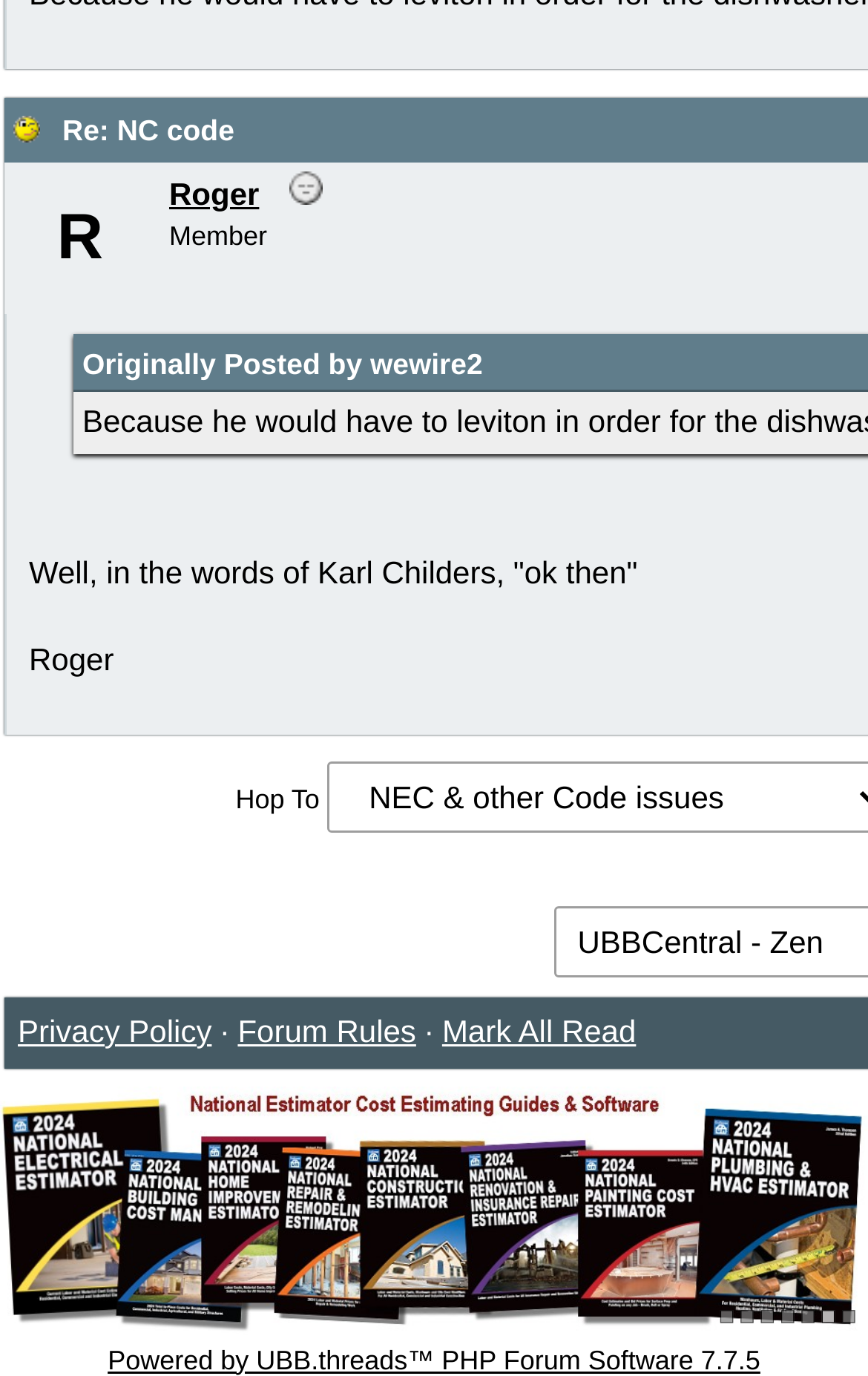Identify the bounding box coordinates of the area that should be clicked in order to complete the given instruction: "Mark all posts as read". The bounding box coordinates should be four float numbers between 0 and 1, i.e., [left, top, right, bottom].

[0.509, 0.736, 0.733, 0.762]